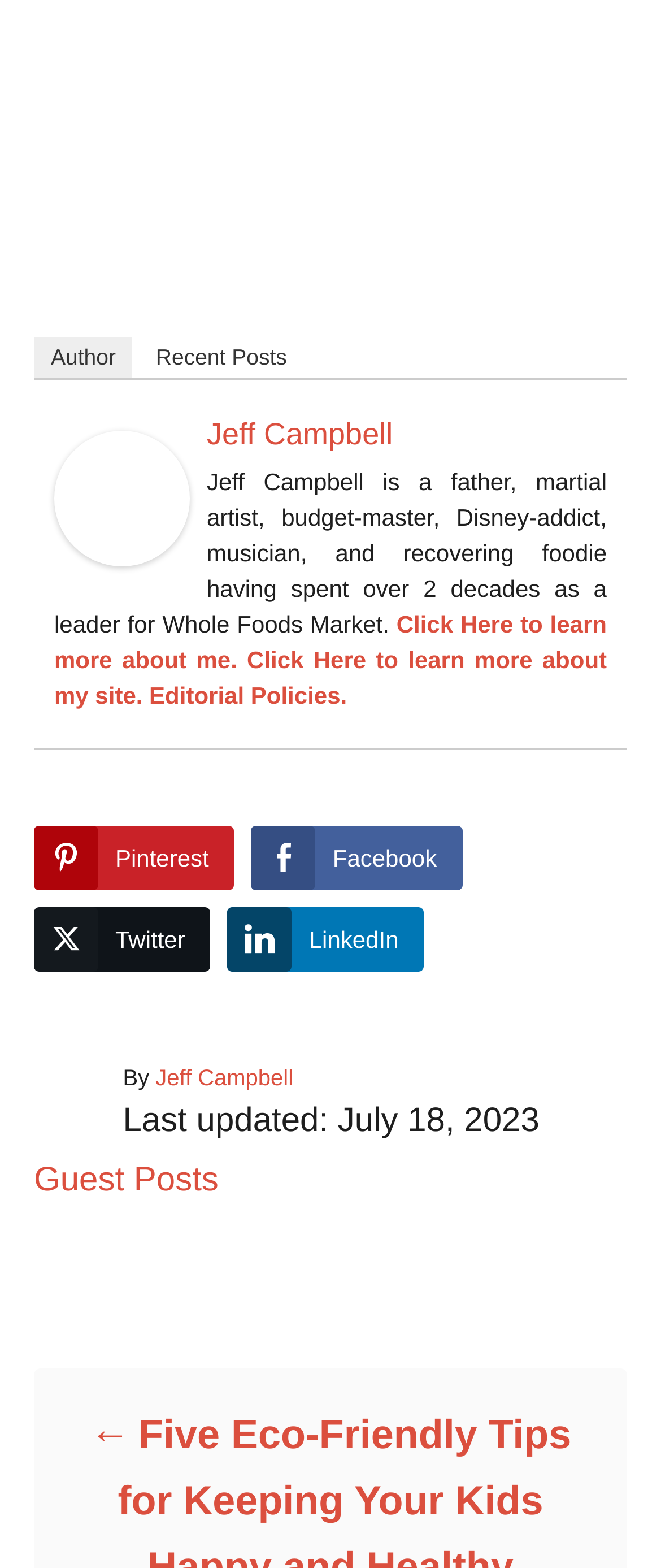Find the bounding box coordinates of the UI element according to this description: "Twitter".

[0.051, 0.579, 0.319, 0.62]